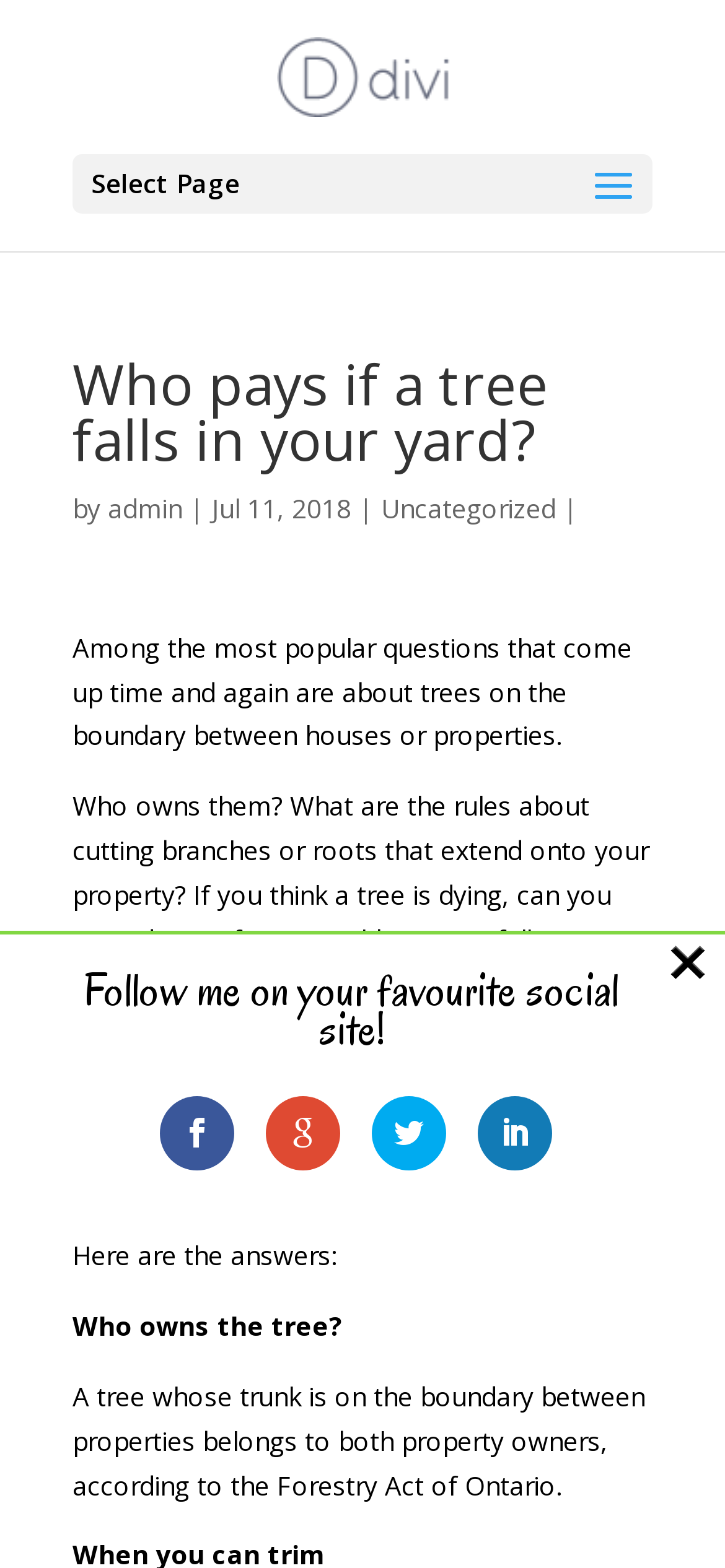Using the details from the image, please elaborate on the following question: How many social media links are there?

There are four social media links located at the bottom of the page, which can be identified by their icons. The links are for following the author on different social media platforms.